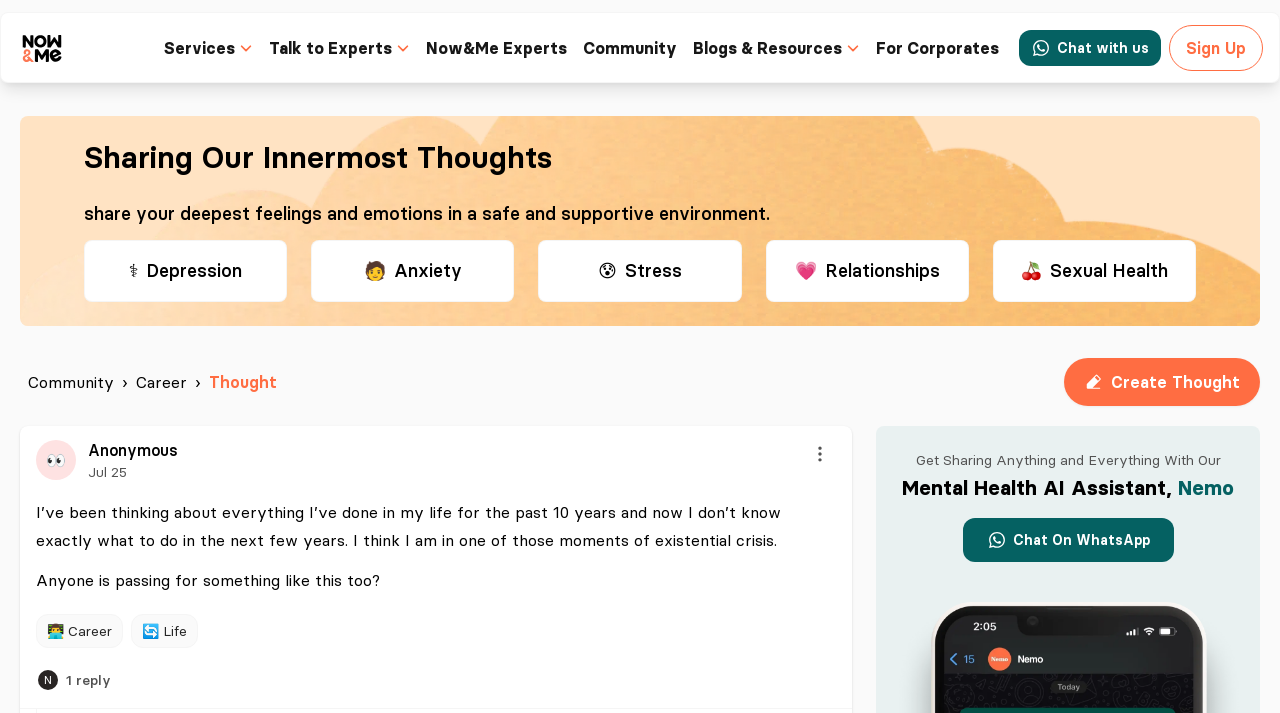Please identify the bounding box coordinates of where to click in order to follow the instruction: "Talk to Experts".

[0.21, 0.053, 0.306, 0.081]